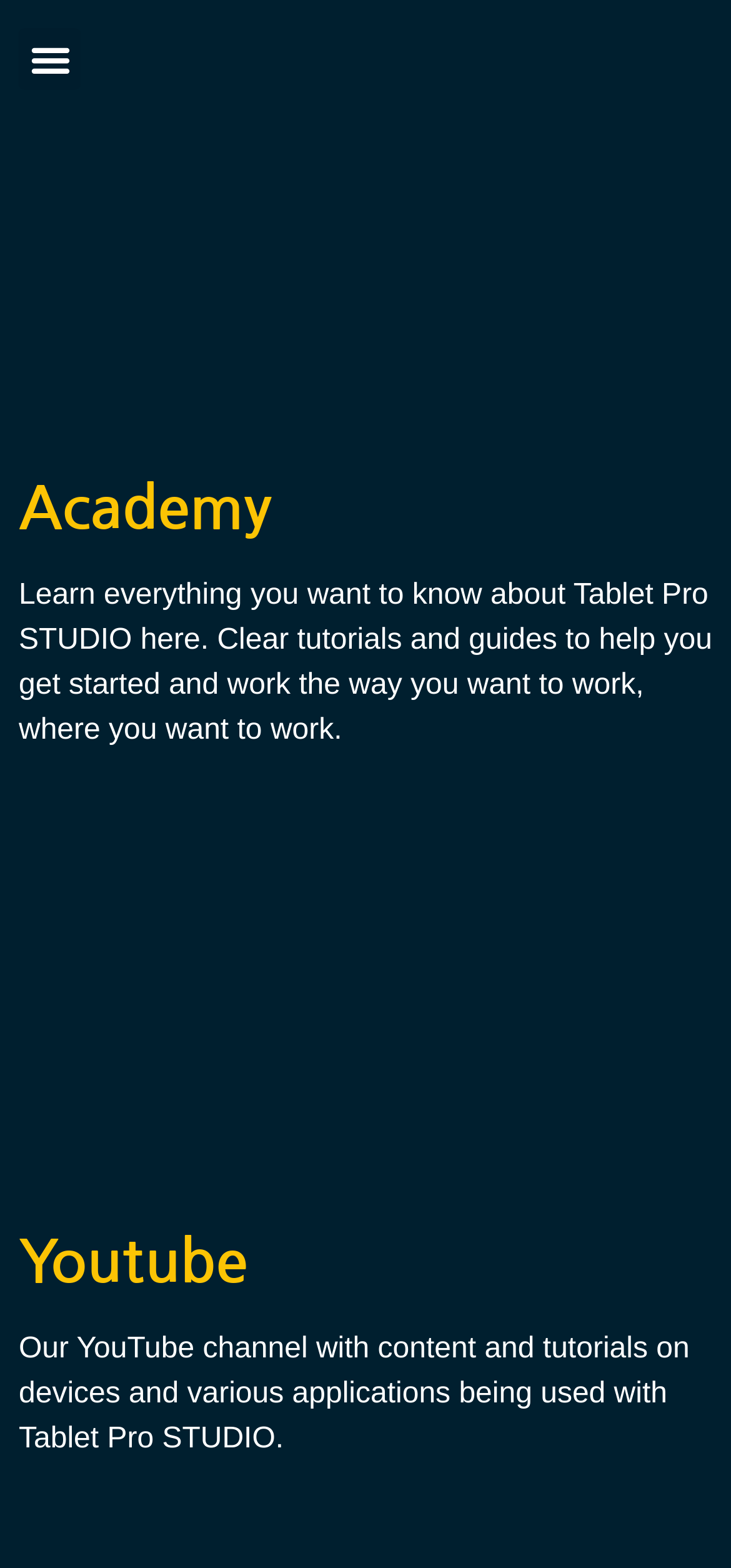Please answer the following question using a single word or phrase: 
What type of content is available on the Youtube channel?

Tutorials and content on devices and applications